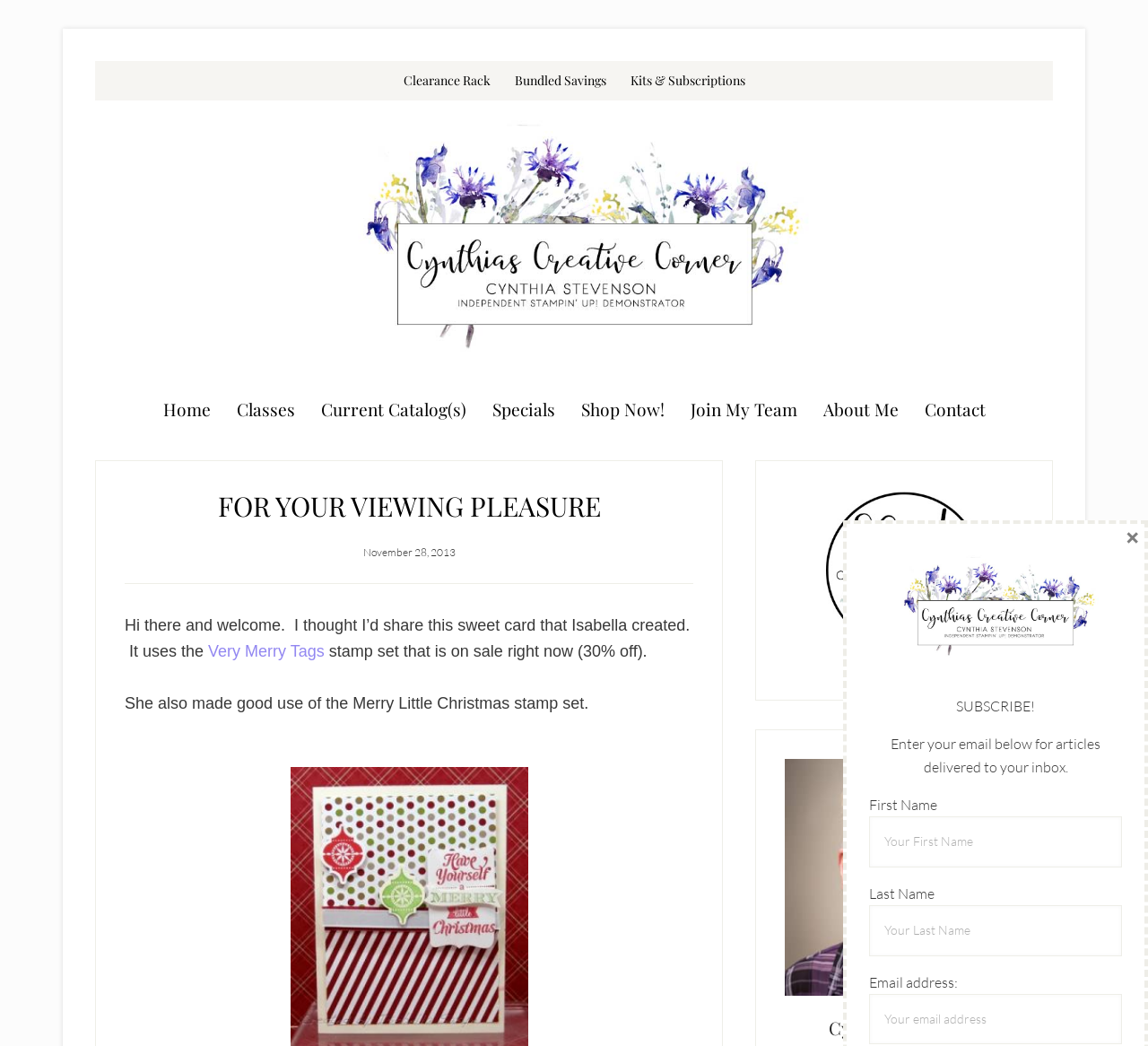Provide an in-depth description of the elements and layout of the webpage.

This webpage is a blog post by Cynthia Stevenson, a Stampin' Up! Demonstrator. At the top, there are three "Skip to" links, followed by a main navigation menu with links to "Clearance Rack", "Bundled Savings", "Kits & Subscriptions", and more. Below the main navigation, there is a secondary navigation menu with links to "Home", "Classes", "Current Catalog(s)", "Specials", "Shop Now!", "Join My Team", "About Me", and "Contact".

The main content of the page is a blog post with a heading "FOR YOUR VIEWING PLEASURE". The post starts with a greeting and introduction, followed by a description of a card created by Isabella, which uses the "Very Merry Tags" stamp set that is currently on sale. The post also mentions that Isabella made good use of the "Merry Little Christmas" stamp set.

To the right of the main content, there is a primary sidebar with a heading "Primary Sidebar". In this sidebar, there is a link to "Shop My Online Store" with an accompanying image, an image of Lynda Lewis, and a heading "Cynthia Stevenson". 

At the bottom of the page, there is a section with a heading "Cynthias Creative Corner" and an image. Below this, there is a call to action to "SUBSCRIBE!" and enter an email address to receive articles delivered to the inbox. There are three text boxes to enter the first name, last name, and email address. Finally, there is a small "close" button at the bottom right corner of the page.